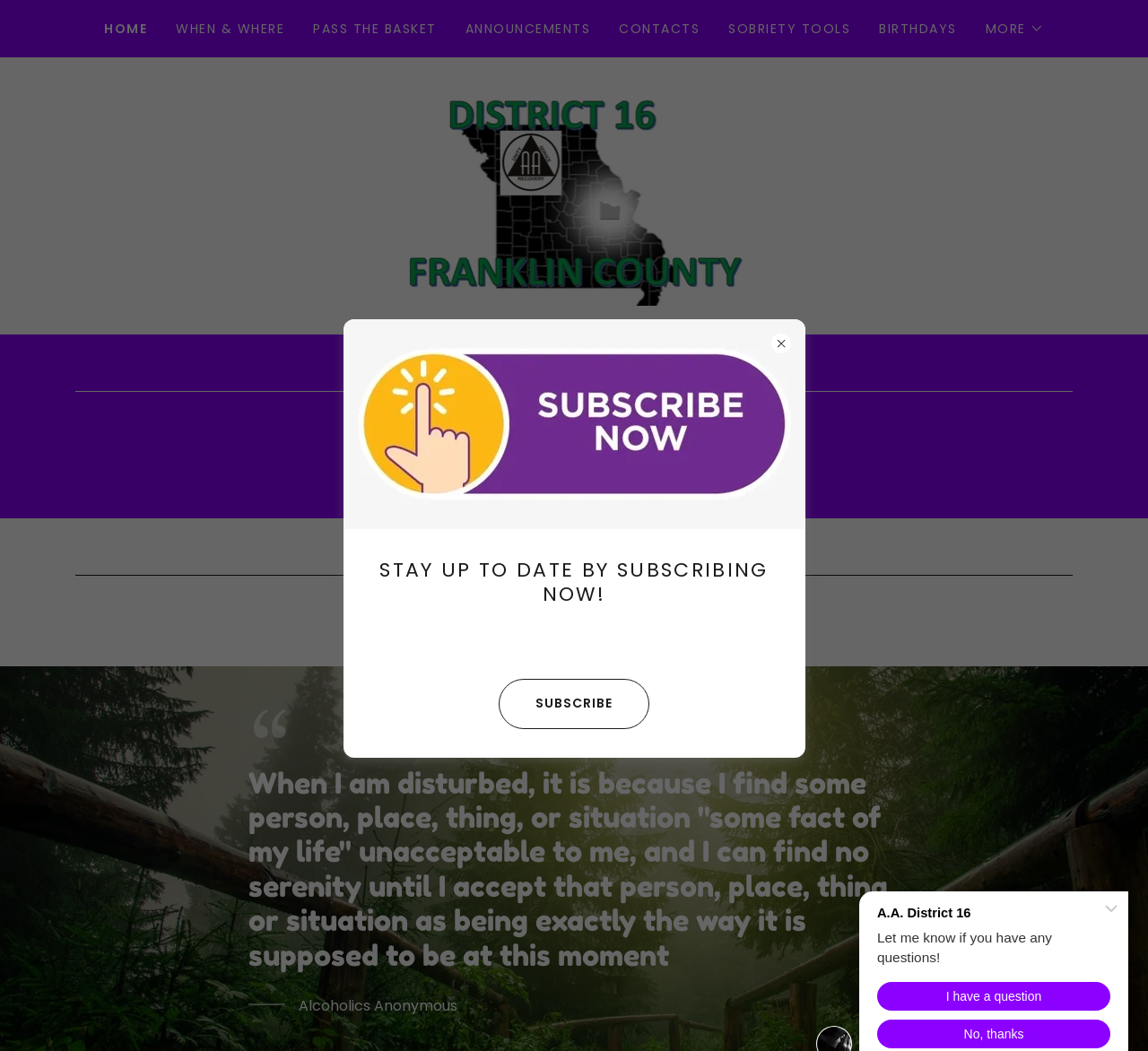Carefully examine the image and provide an in-depth answer to the question: What is the phone number on the webpage?

I looked for a heading element that contains a phone number and found the element with the text '636-283-0036', which is the phone number on the webpage.